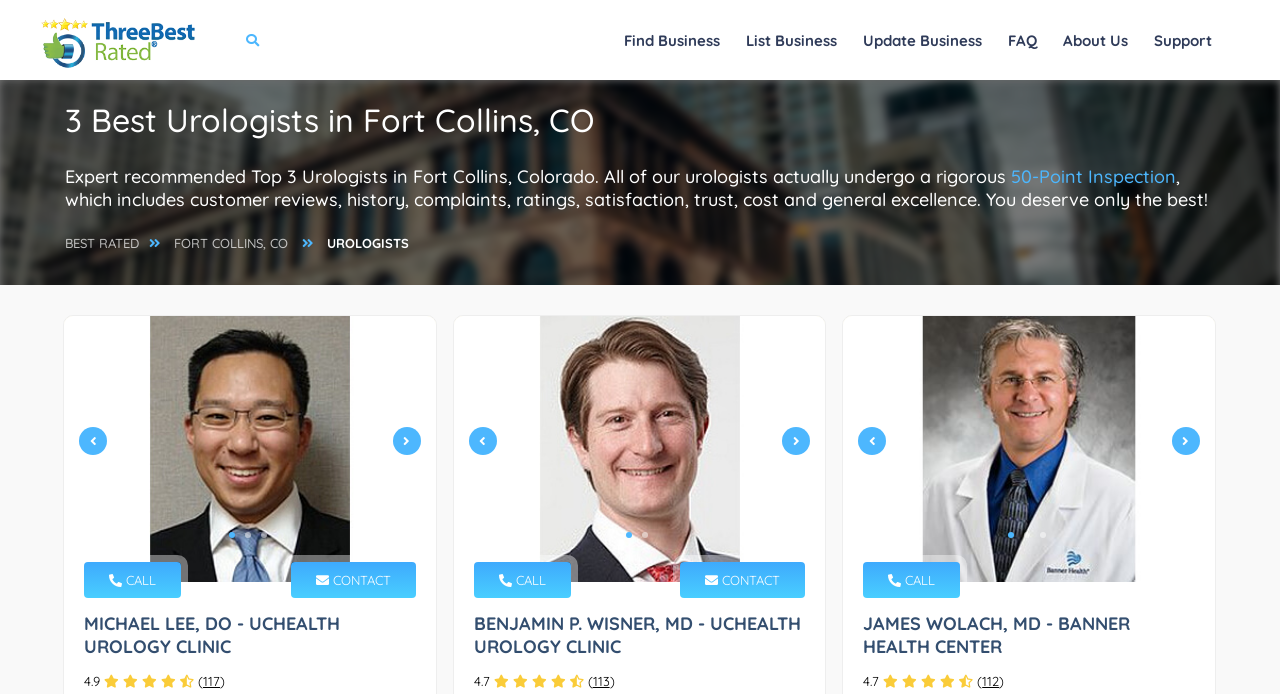Using details from the image, please answer the following question comprehensively:
How many urologists are recommended in Fort Collins?

The webpage title '3 Best Urologists in Fort Collins, CO - Expert Recommendations' and the heading '3 Best Urologists in Fort Collins, CO' both indicate that three urologists are recommended in Fort Collins.